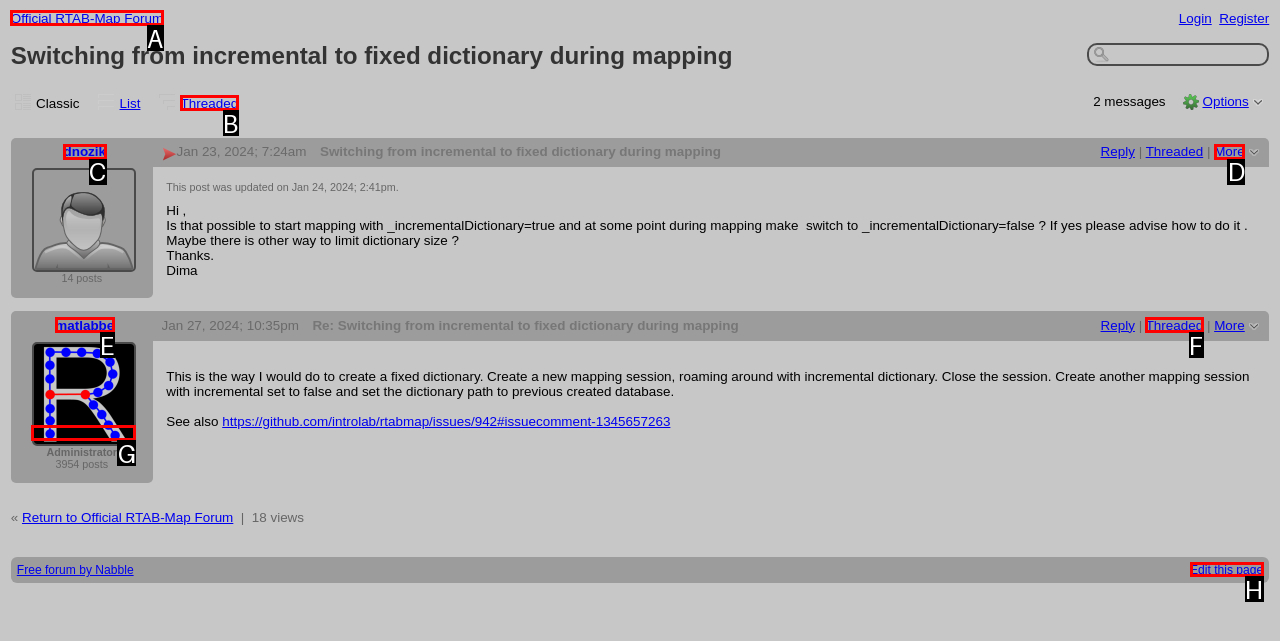Choose the letter that corresponds to the correct button to accomplish the task: Click on the 'Edit this page' link
Reply with the letter of the correct selection only.

H